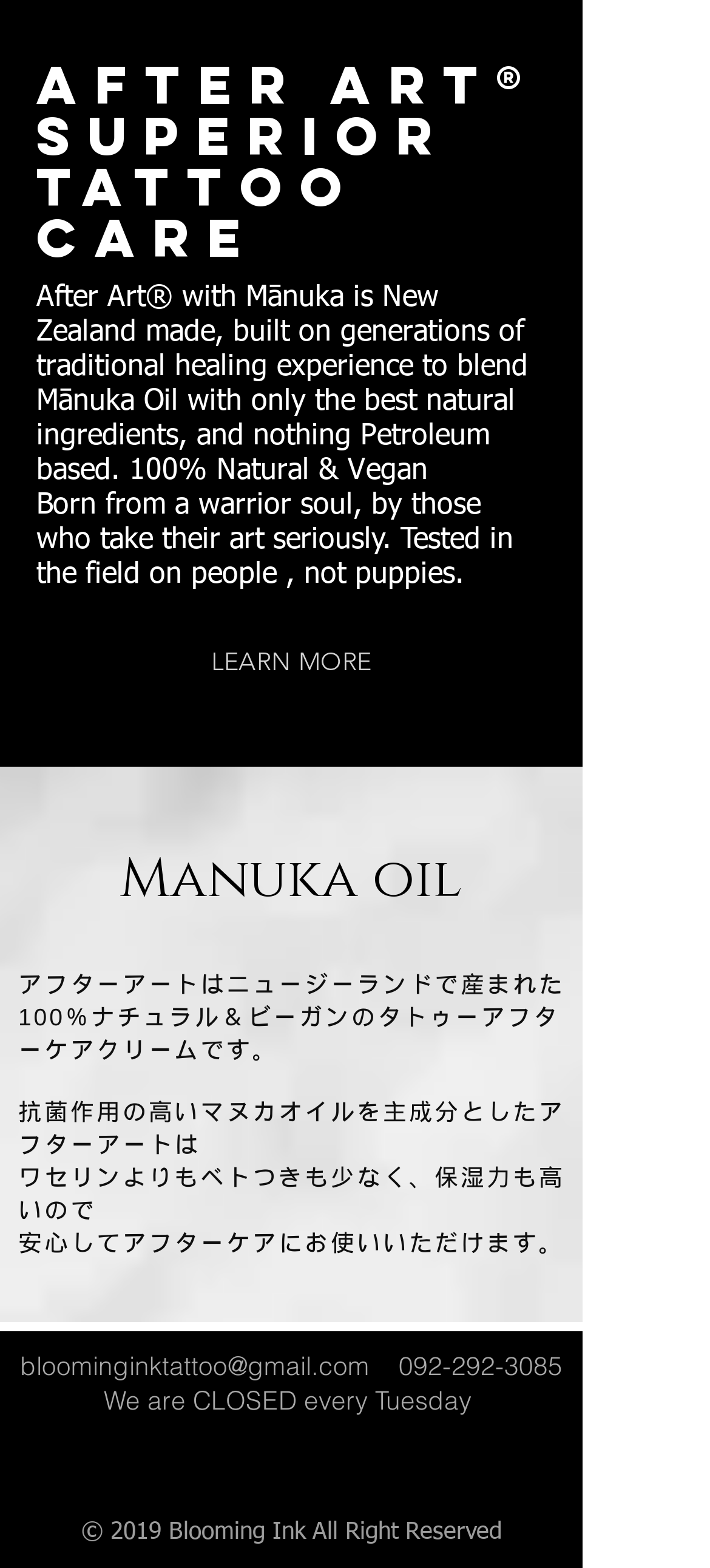Based on the visual content of the image, answer the question thoroughly: What is the brand name of the tattoo care product?

The brand name of the tattoo care product can be found in the first heading element, which says 'After Art® Superior Tattoo Care'. This suggests that the brand name is 'After Art'.